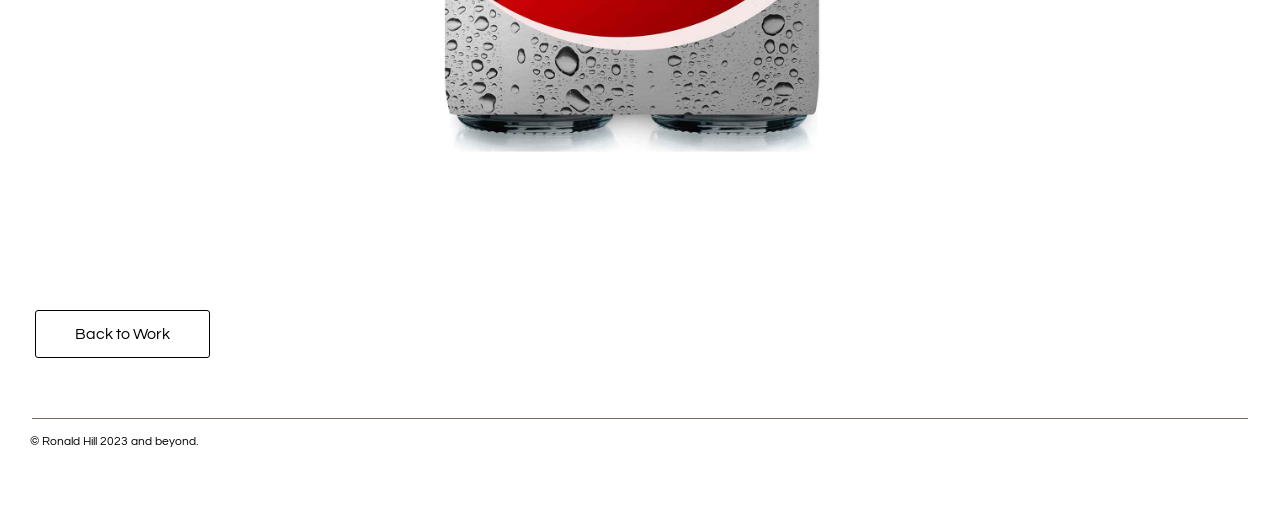Given the element description, predict the bounding box coordinates in the format (top-left x, top-left y, bottom-right x, bottom-right y). Make sure all values are between 0 and 1. Here is the element description: Back to Work

[0.027, 0.636, 0.164, 0.667]